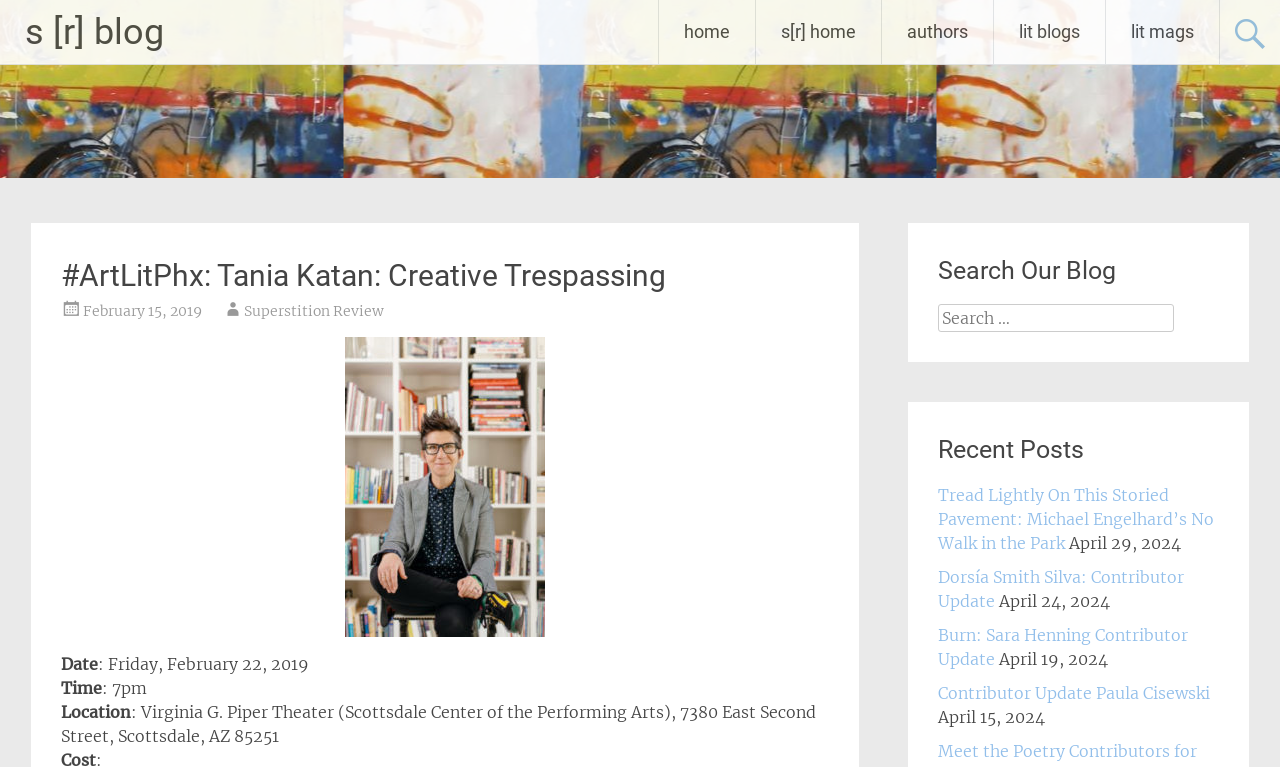Locate the bounding box coordinates of the clickable region to complete the following instruction: "visit authors page."

[0.689, 0.0, 0.776, 0.083]